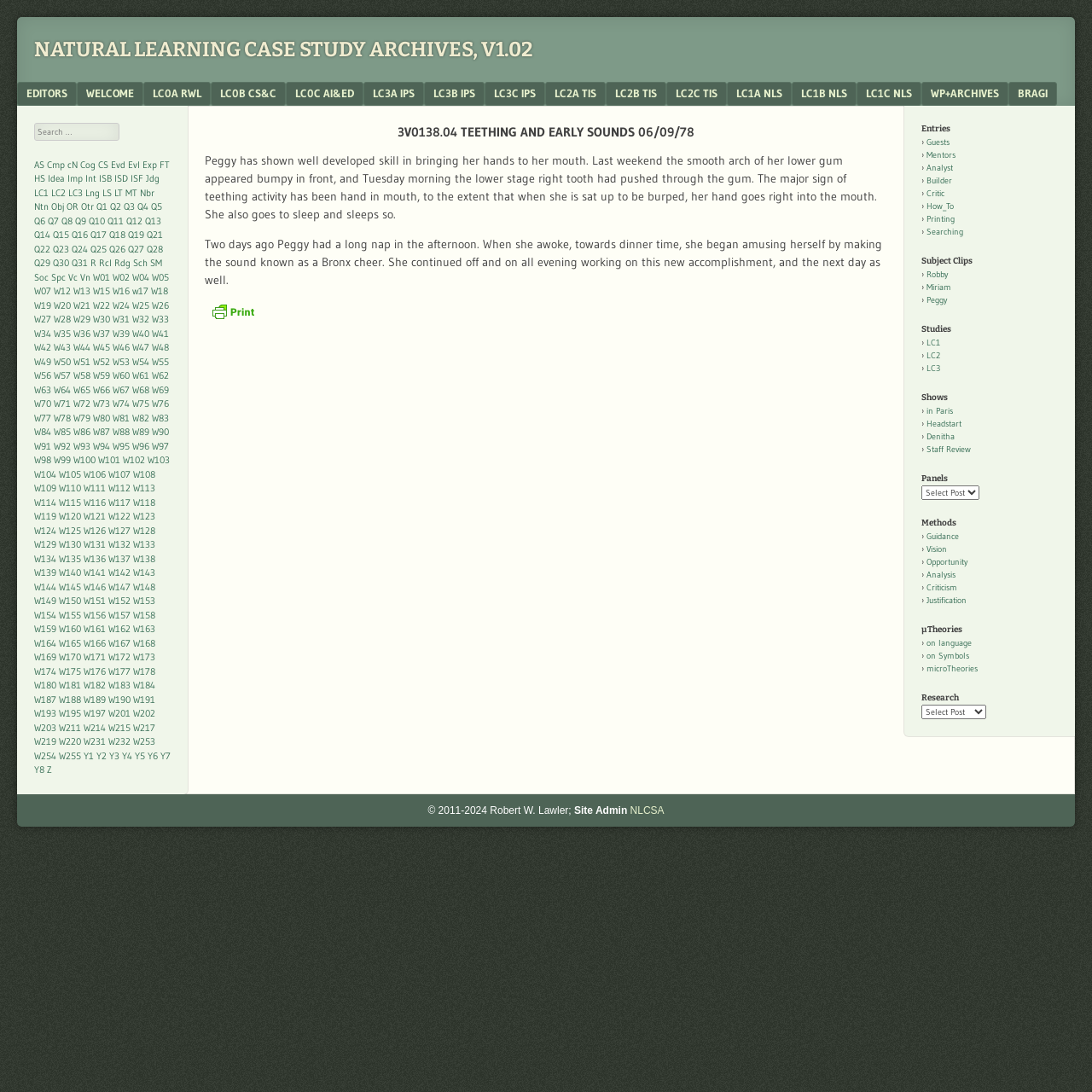Locate the coordinates of the bounding box for the clickable region that fulfills this instruction: "Click on the 'Print Friendly, PDF & Email' button".

[0.188, 0.275, 0.239, 0.294]